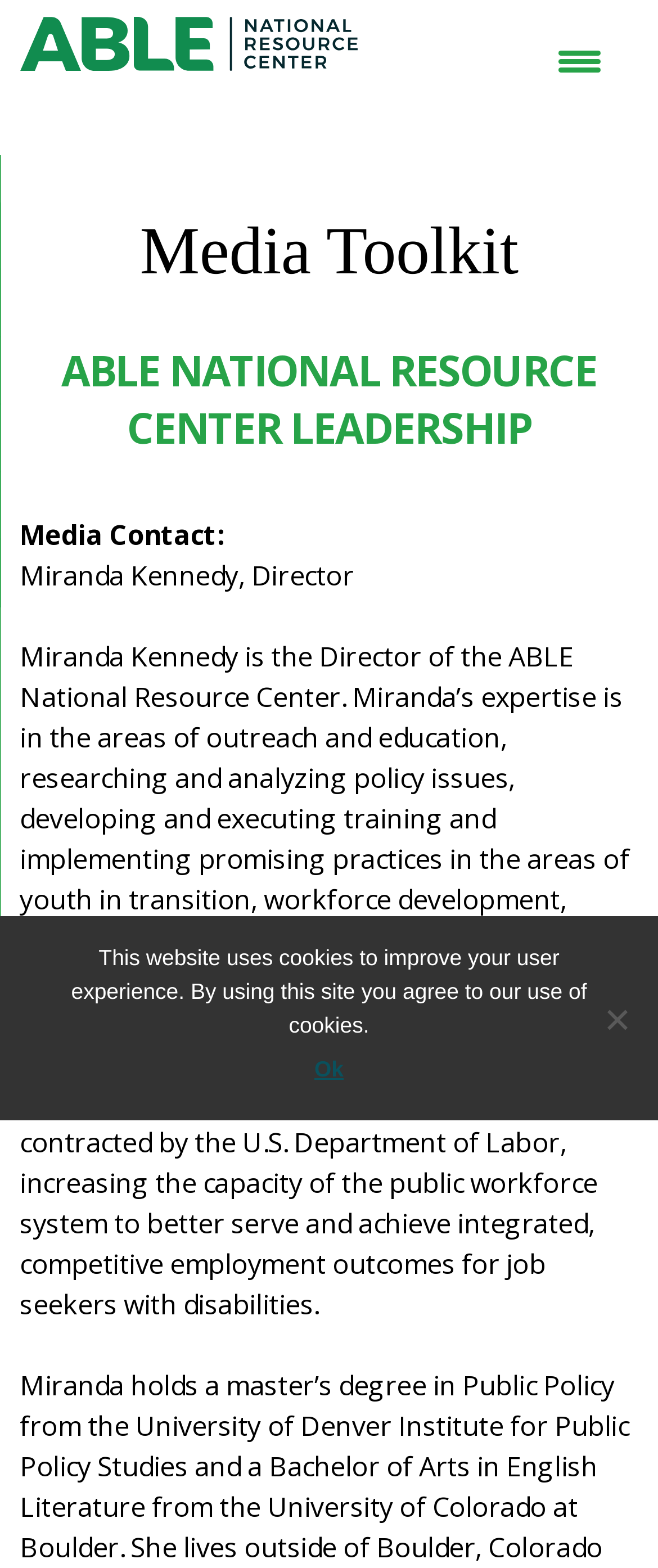Use a single word or phrase to answer the question: 
What is the purpose of the button at the top right corner?

Menu Trigger